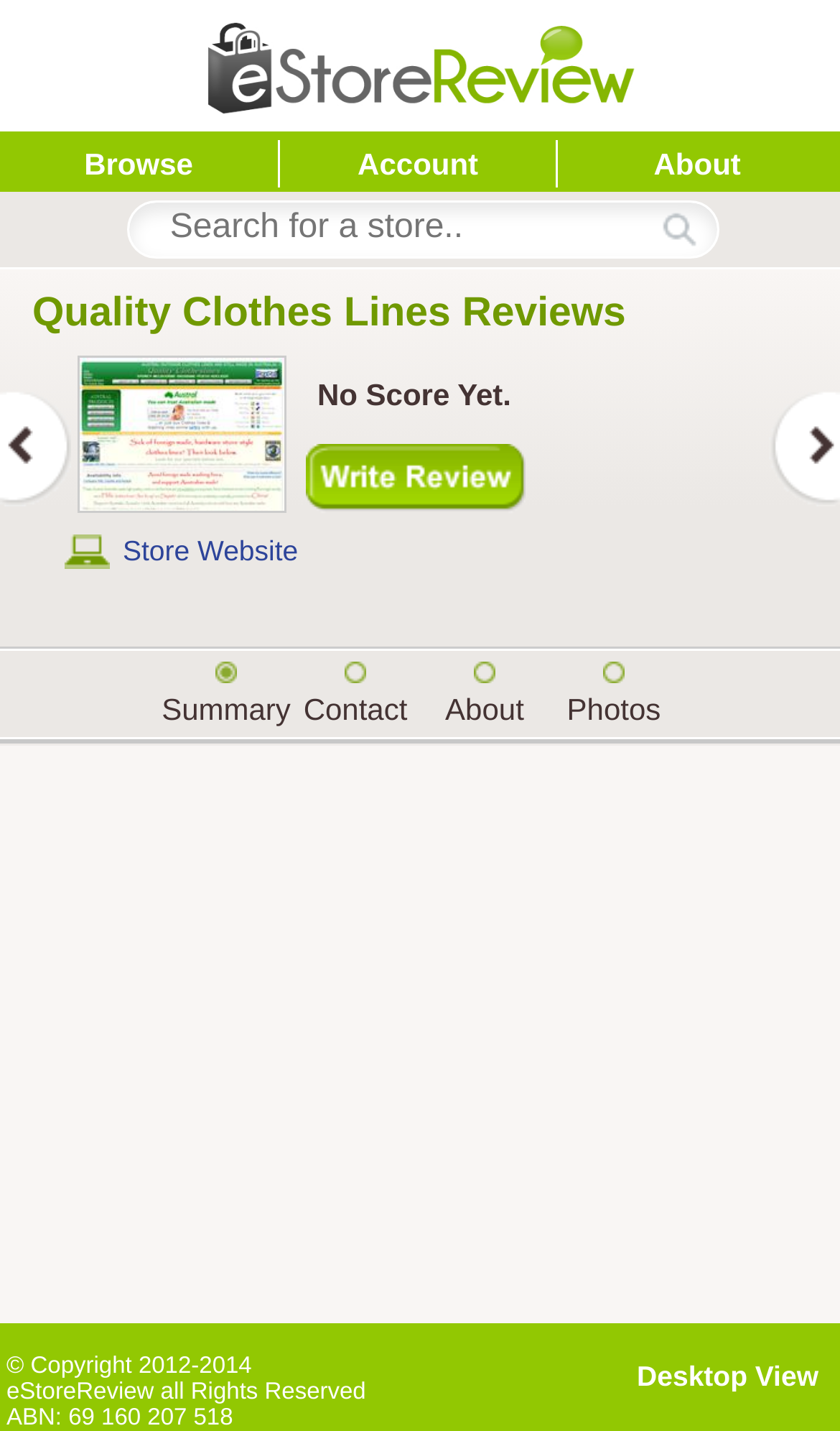What is the logo of the website?
Give a detailed and exhaustive answer to the question.

The logo of the website is located at the top left corner of the webpage, and it is an image with the text 'eStoreReview'.